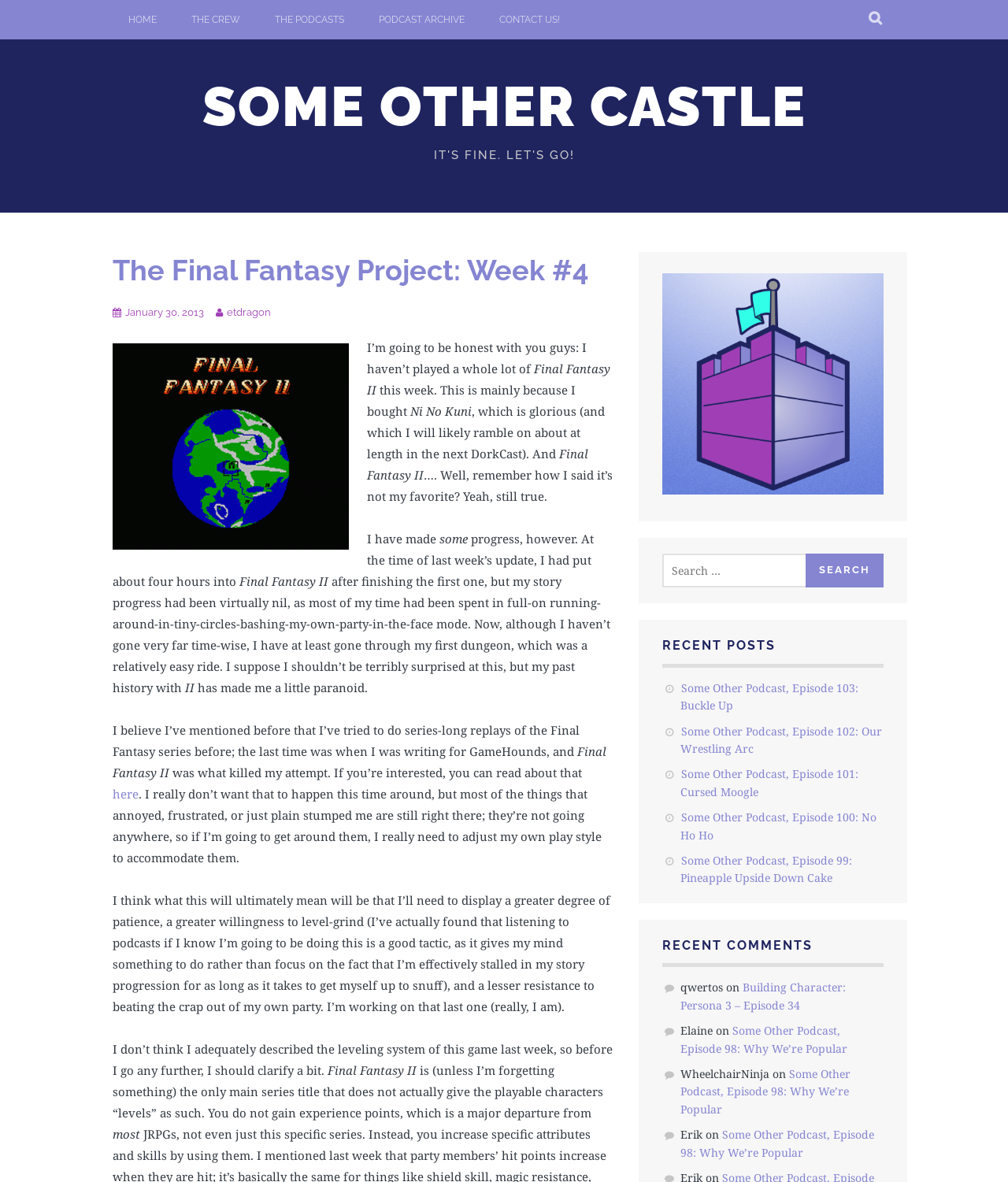Carefully examine the image and provide an in-depth answer to the question: What is the name of the game being discussed in the article?

I read the article and found that the game being discussed is 'Final Fantasy II', which is mentioned multiple times in the text.